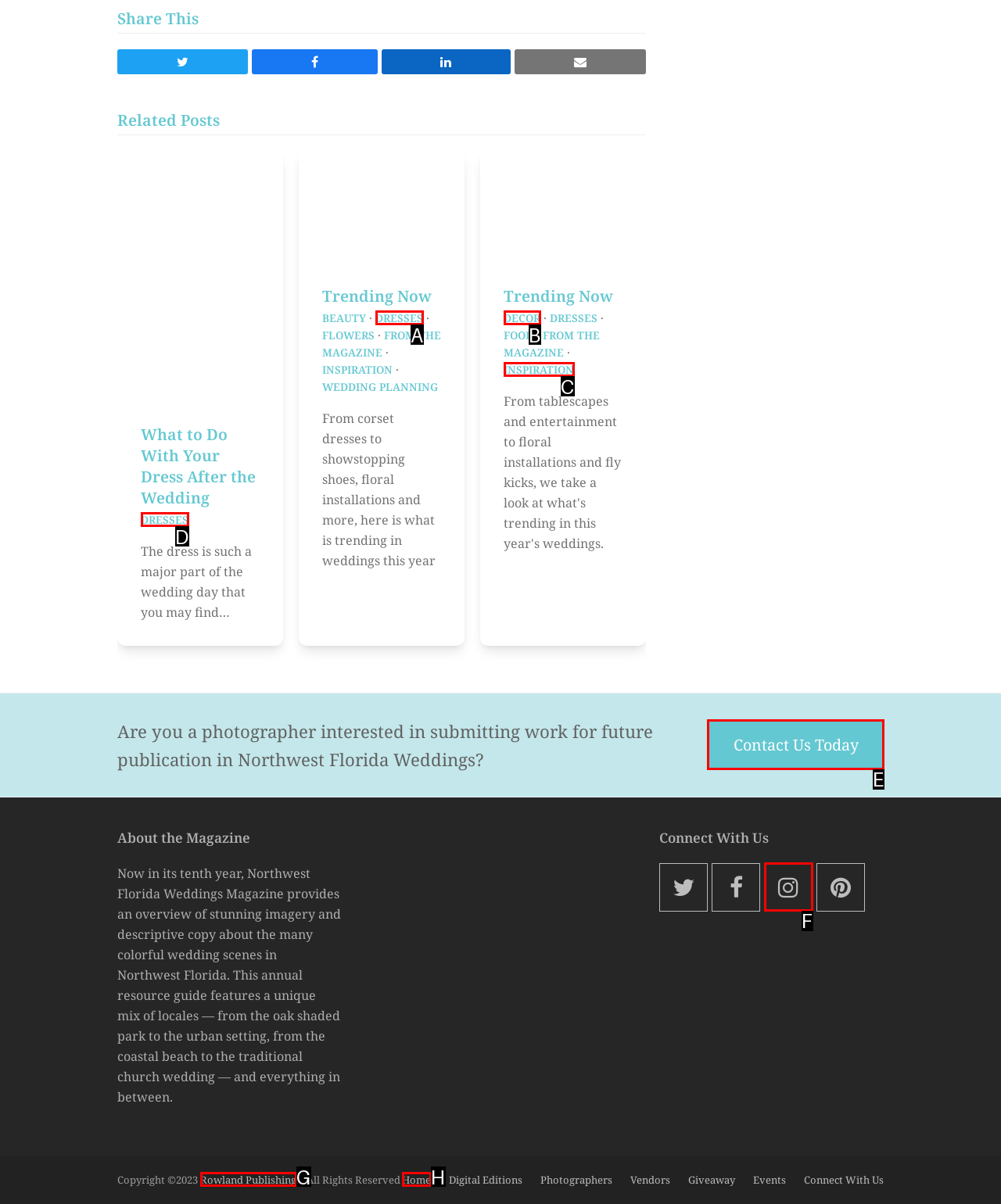Select the appropriate HTML element that needs to be clicked to finish the task: Contact Us Today
Reply with the letter of the chosen option.

E